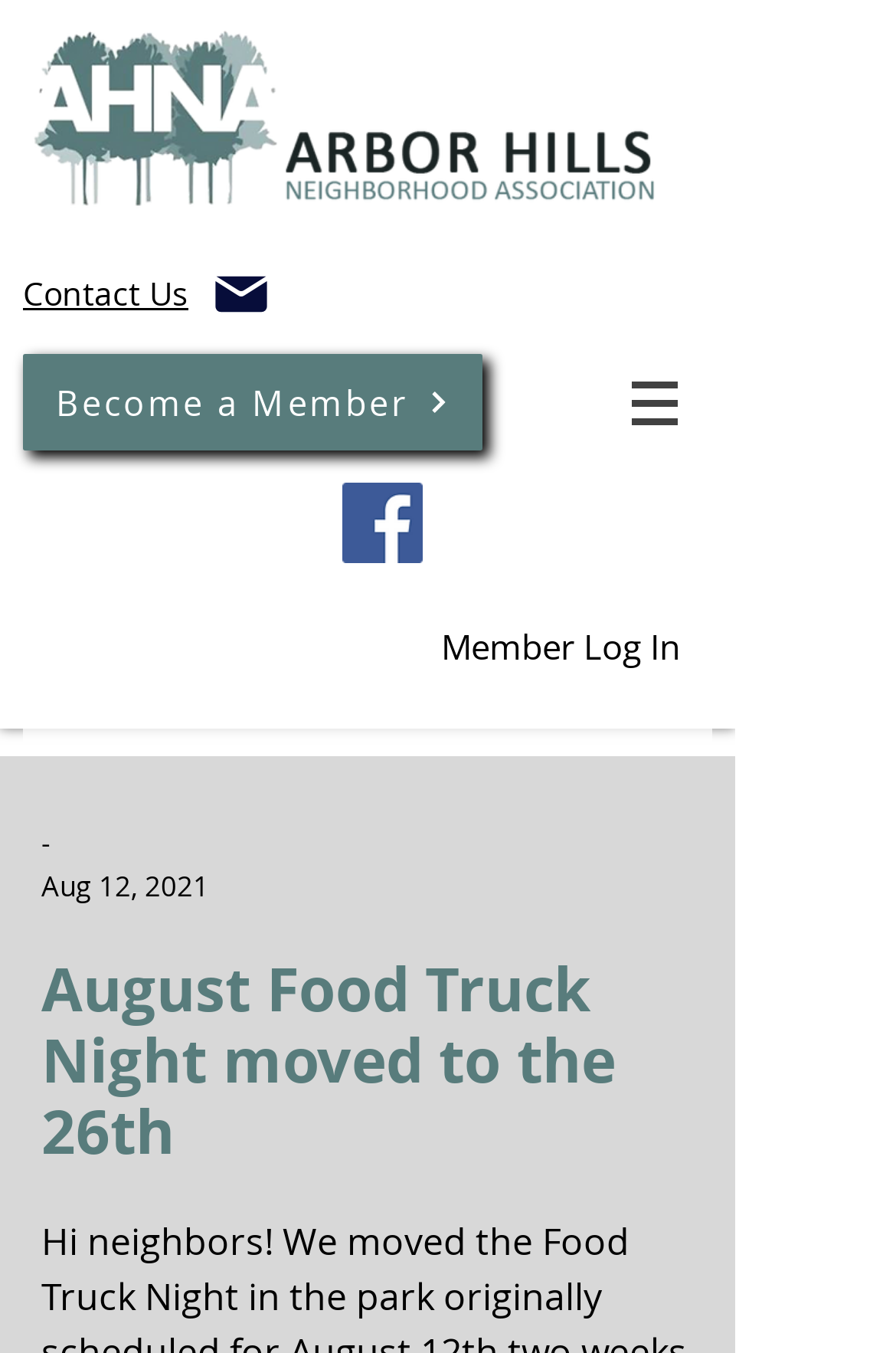What is the purpose of the 'Member Log In' button?
Provide an in-depth and detailed answer to the question.

I inferred the purpose of the button by its label 'Member Log In'. This suggests that the button is intended for members to log in to their accounts or access member-only content.